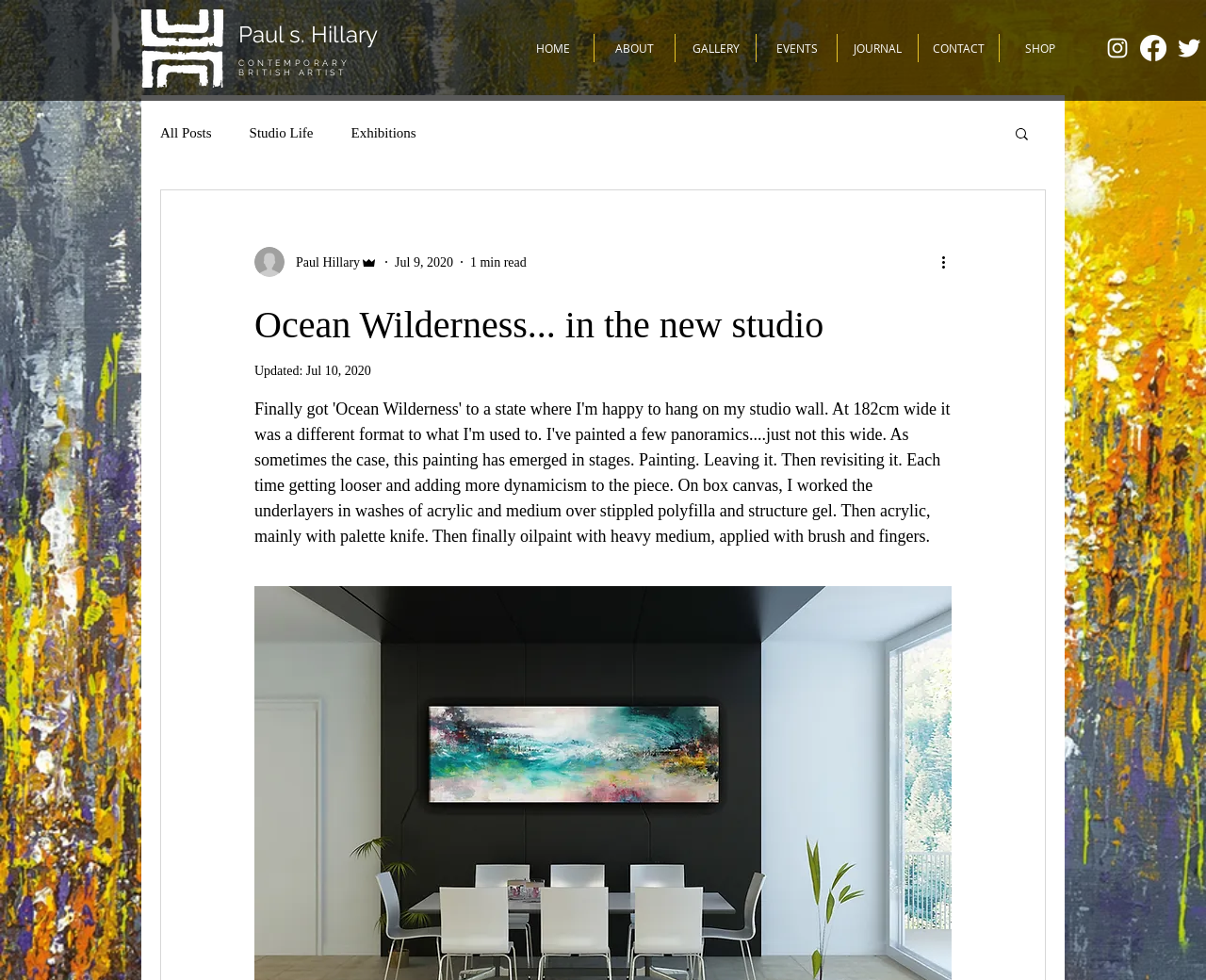Kindly determine the bounding box coordinates of the area that needs to be clicked to fulfill this instruction: "View the GALLERY".

[0.56, 0.035, 0.627, 0.063]